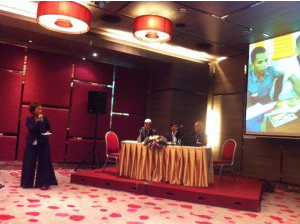How many individuals are seated at the table behind the speaker?
Look at the webpage screenshot and answer the question with a detailed explanation.

According to the caption, behind the speaker, a panel of three individuals is seated at a table, equipped with microphones, indicating a collaborative discussion on educational strategies.